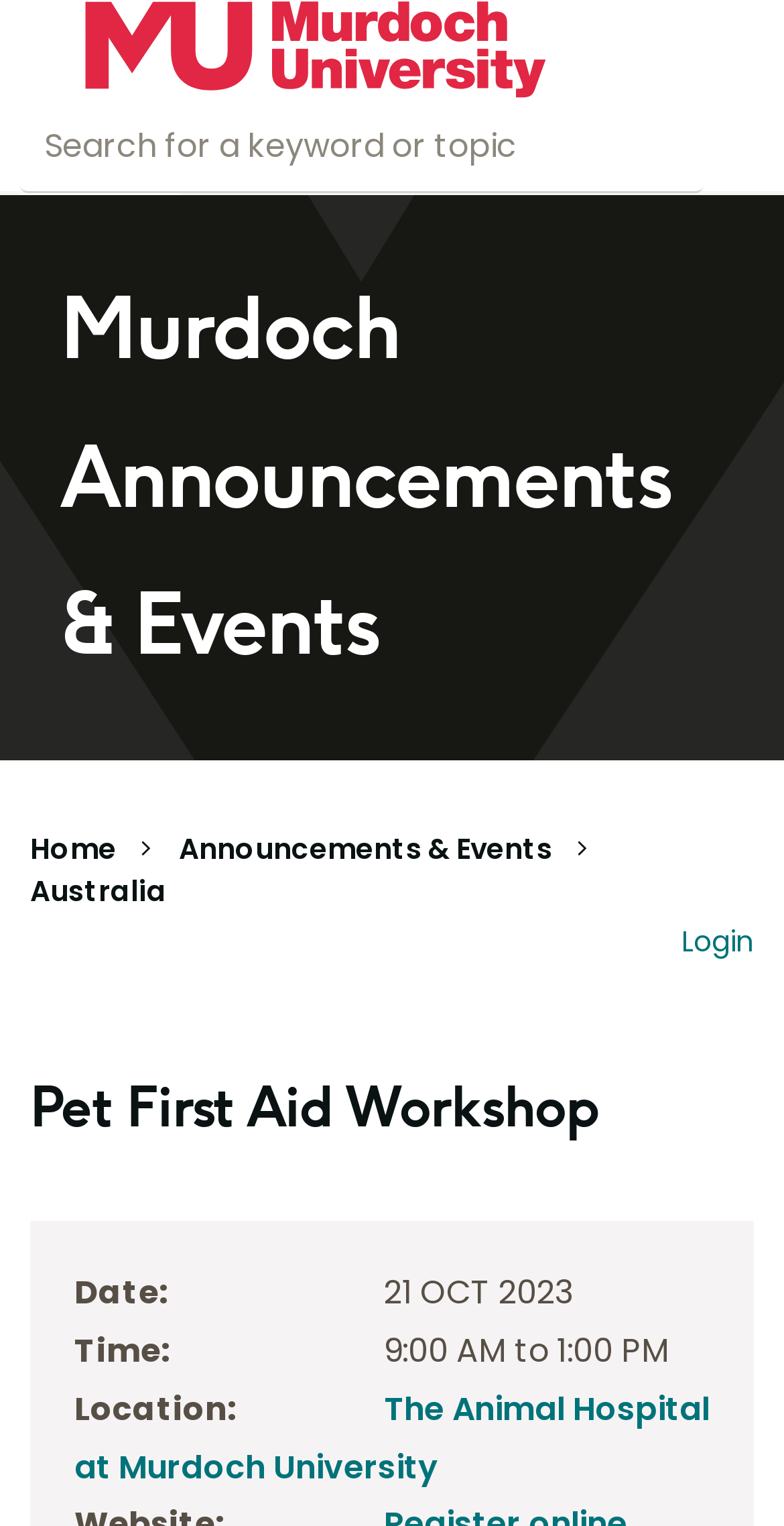Using the element description Announcements & Events, predict the bounding box coordinates for the UI element. Provide the coordinates in (top-left x, top-left y, bottom-right x, bottom-right y) format with values ranging from 0 to 1.

[0.228, 0.542, 0.705, 0.57]